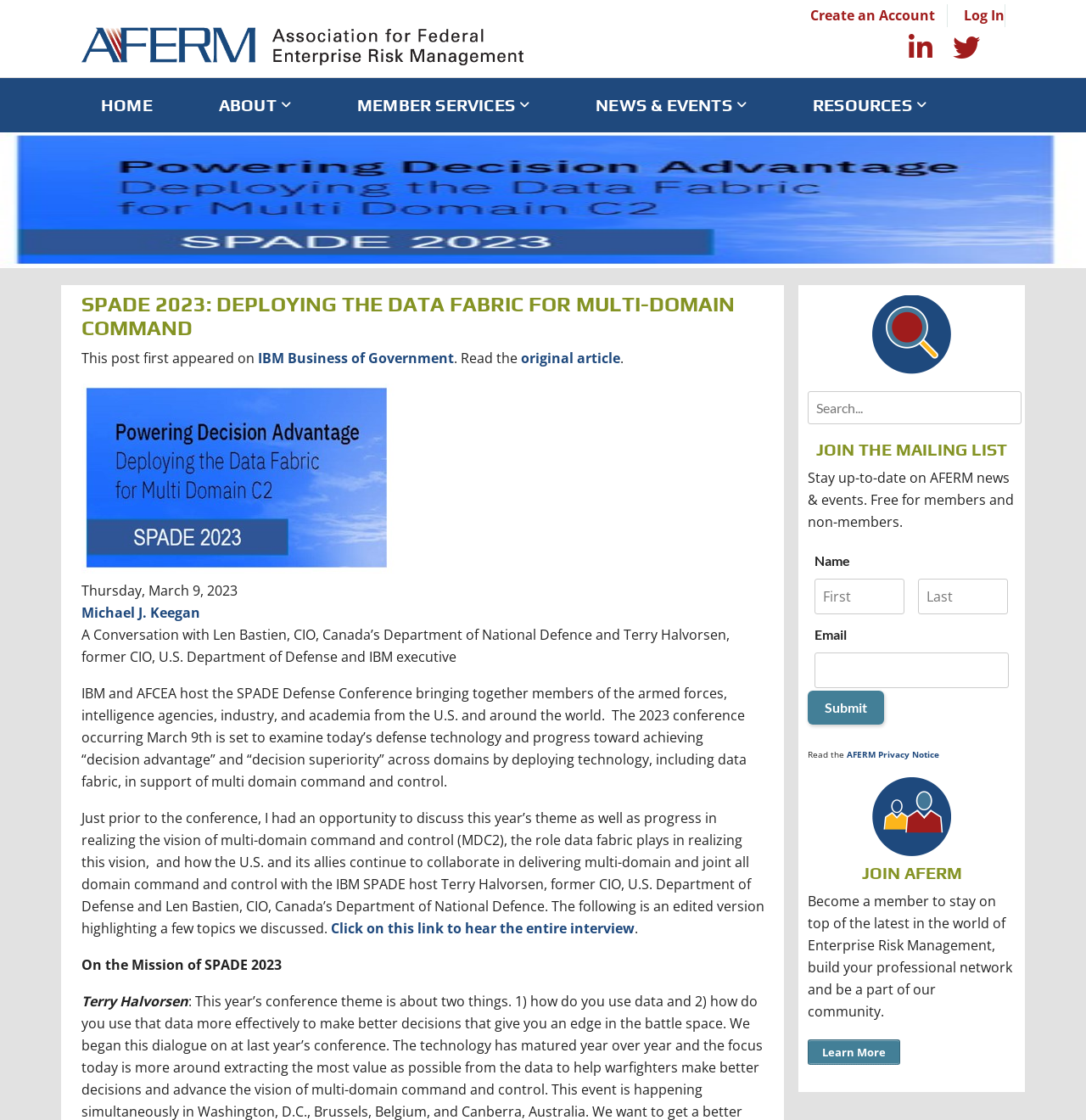Detail the various sections and features present on the webpage.

This webpage is about the Association for Federal Enterprise Risk Management (AFERM) and features an article titled "SPADE 2023: Deploying the Data Fabric for Multi-Domain Command". At the top of the page, there is a logo of AFERM, followed by a navigation menu with links to "Create an Account", "Log In", and several other options.

Below the navigation menu, there is a large heading that displays the title of the article. The article is divided into several sections, with the first section providing a brief introduction to the topic. This section includes a link to the original article on IBM Business of Government and mentions the author, Michael J. Keegan.

The next section provides more details about the SPADE Defense Conference, which is hosted by IBM and AFCEA. This section includes a lengthy paragraph that discusses the conference's theme and the role of data fabric in achieving "decision advantage" and "decision superiority" across domains.

Following this section, there is an interview with Len Bastien, CIO of Canada's Department of National Defence, and Terry Halvorsen, former CIO of the U.S. Department of Defense and IBM executive. The interview is summarized in a few paragraphs, and there is a link to hear the entire interview.

On the right side of the page, there is a complementary section that includes a search bar, a mailing list sign-up form, and a "Join AFERM" section. The search bar allows users to search for specific topics, and the mailing list sign-up form allows users to stay up-to-date on AFERM news and events. The "Join AFERM" section provides information on the benefits of becoming a member and includes a link to learn more.

There are several images and icons throughout the page, including a figure with a link in the complementary section and a logo of AFERM at the top of the page. Overall, the webpage is well-organized and easy to navigate, with clear headings and concise text.